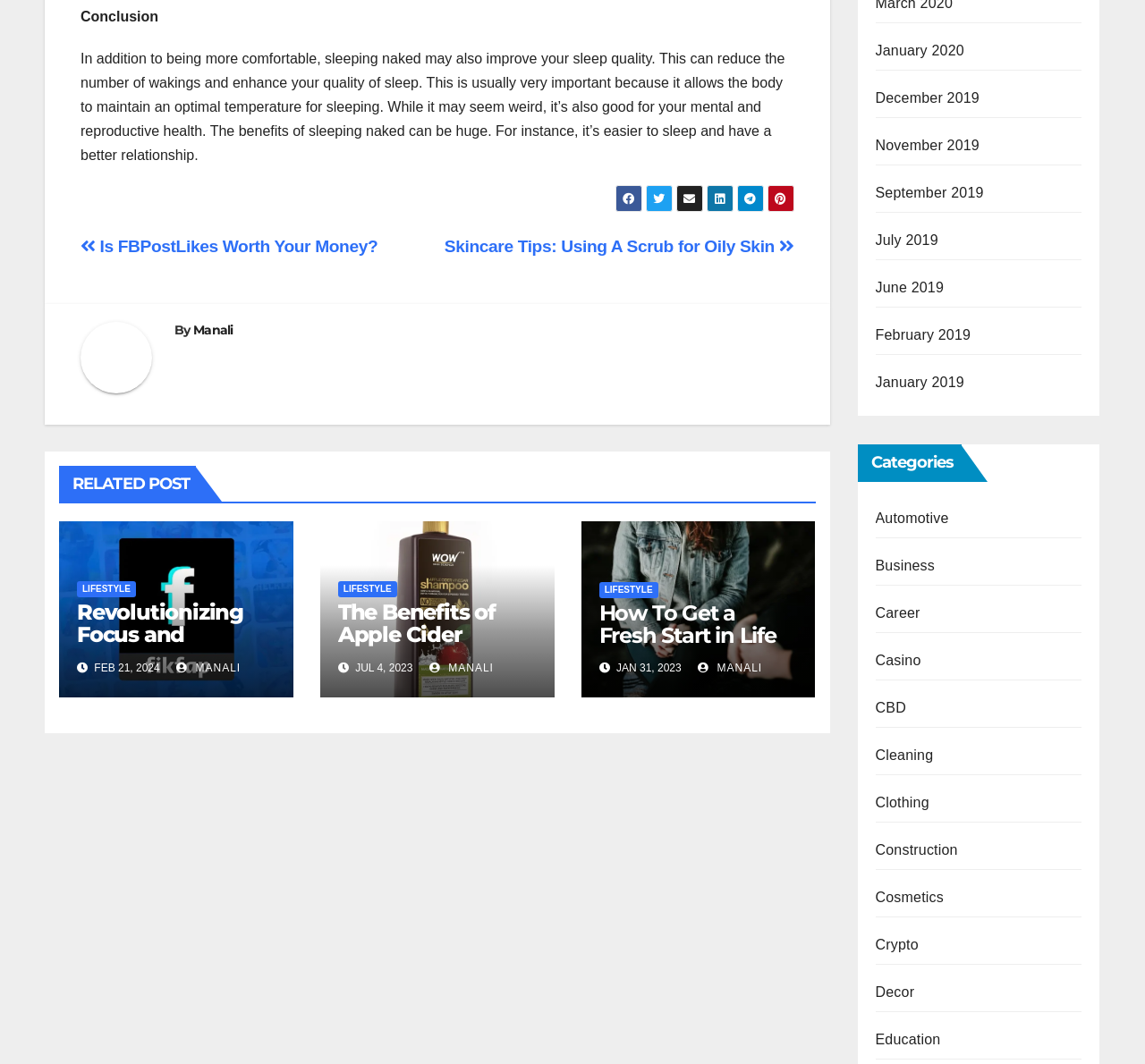Locate the bounding box coordinates of the item that should be clicked to fulfill the instruction: "Click on the 'Posts' navigation".

[0.07, 0.213, 0.693, 0.252]